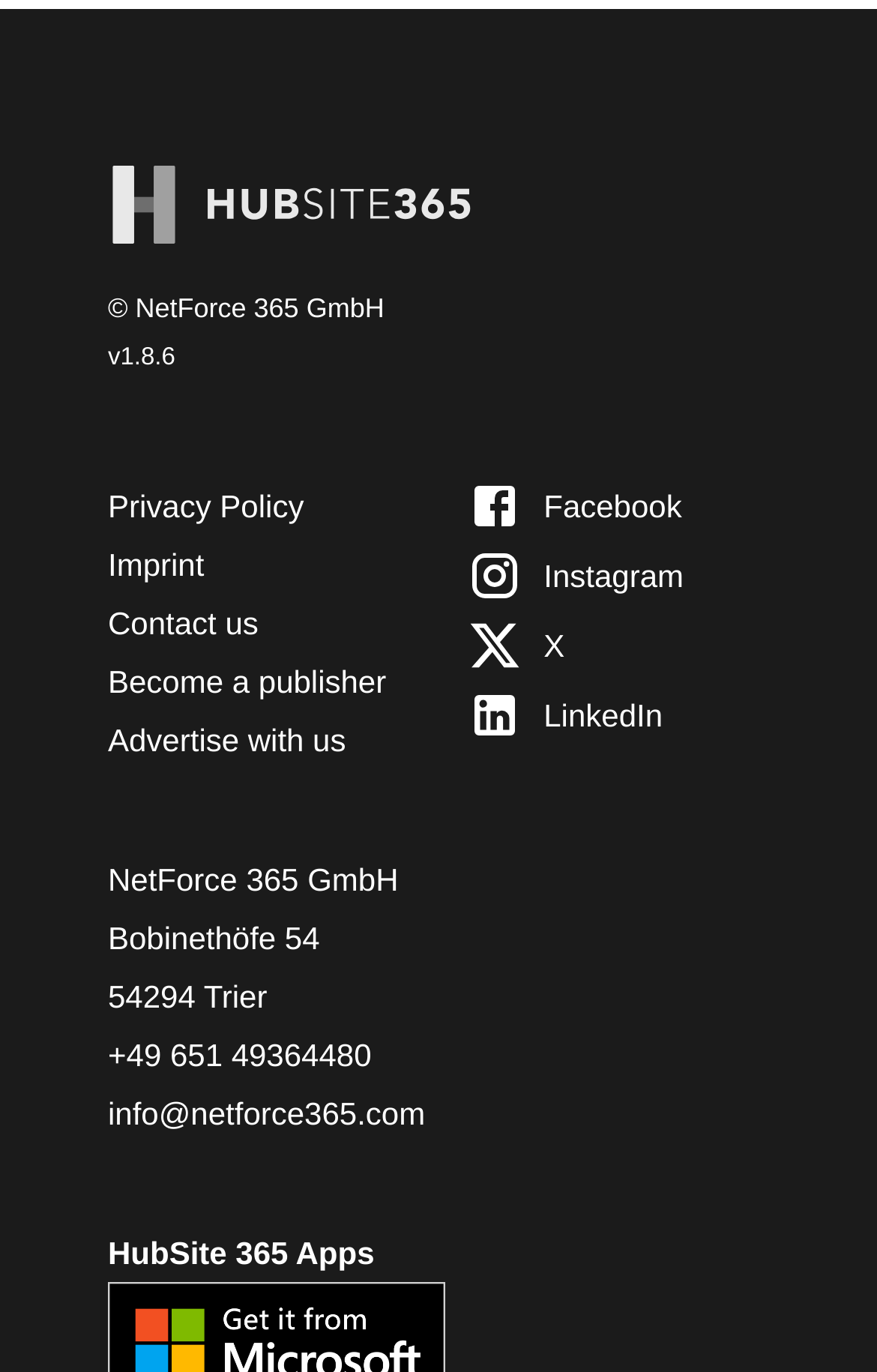Find the bounding box coordinates of the clickable area required to complete the following action: "Contact us".

[0.123, 0.441, 0.295, 0.467]